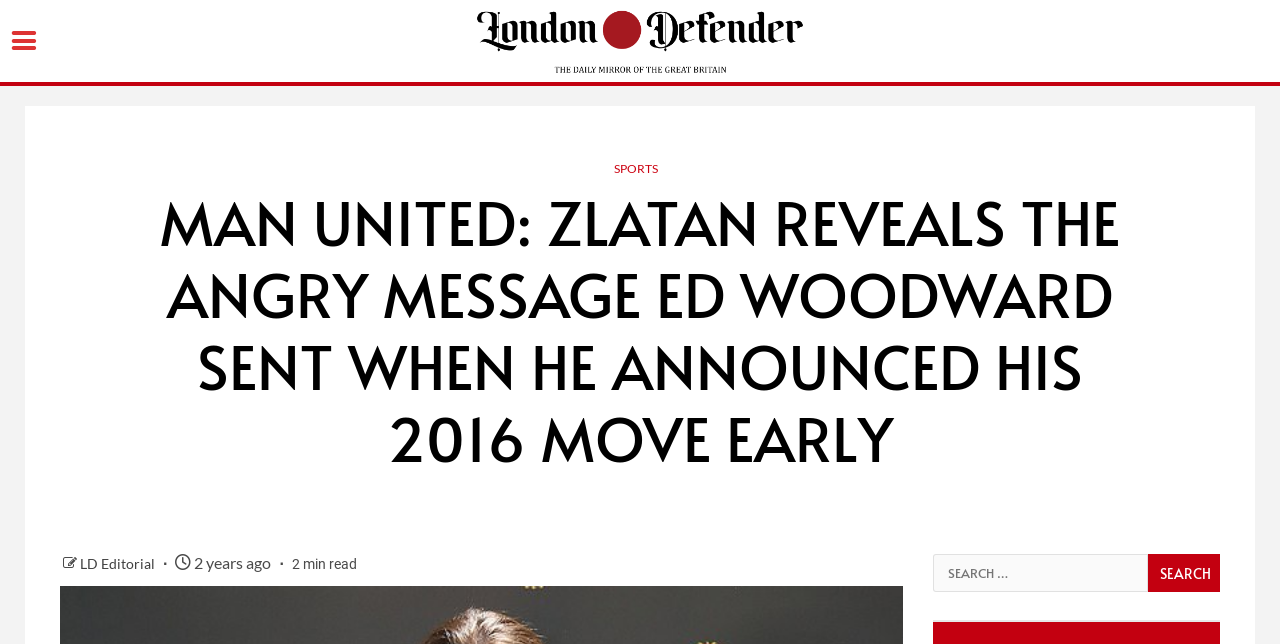What is the category of the article? Please answer the question using a single word or phrase based on the image.

SPORTS